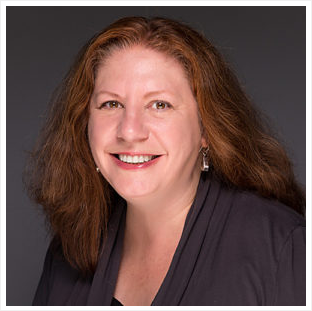Refer to the image and provide a thorough answer to this question:
What is Constance Brand's profession?

According to the caption, Constance Brand is the Owner and Founder of CGMEDIA, which implies that she is a business owner and entrepreneur with expertise in helping small business owners and entrepreneurs establish and grow their online presence.